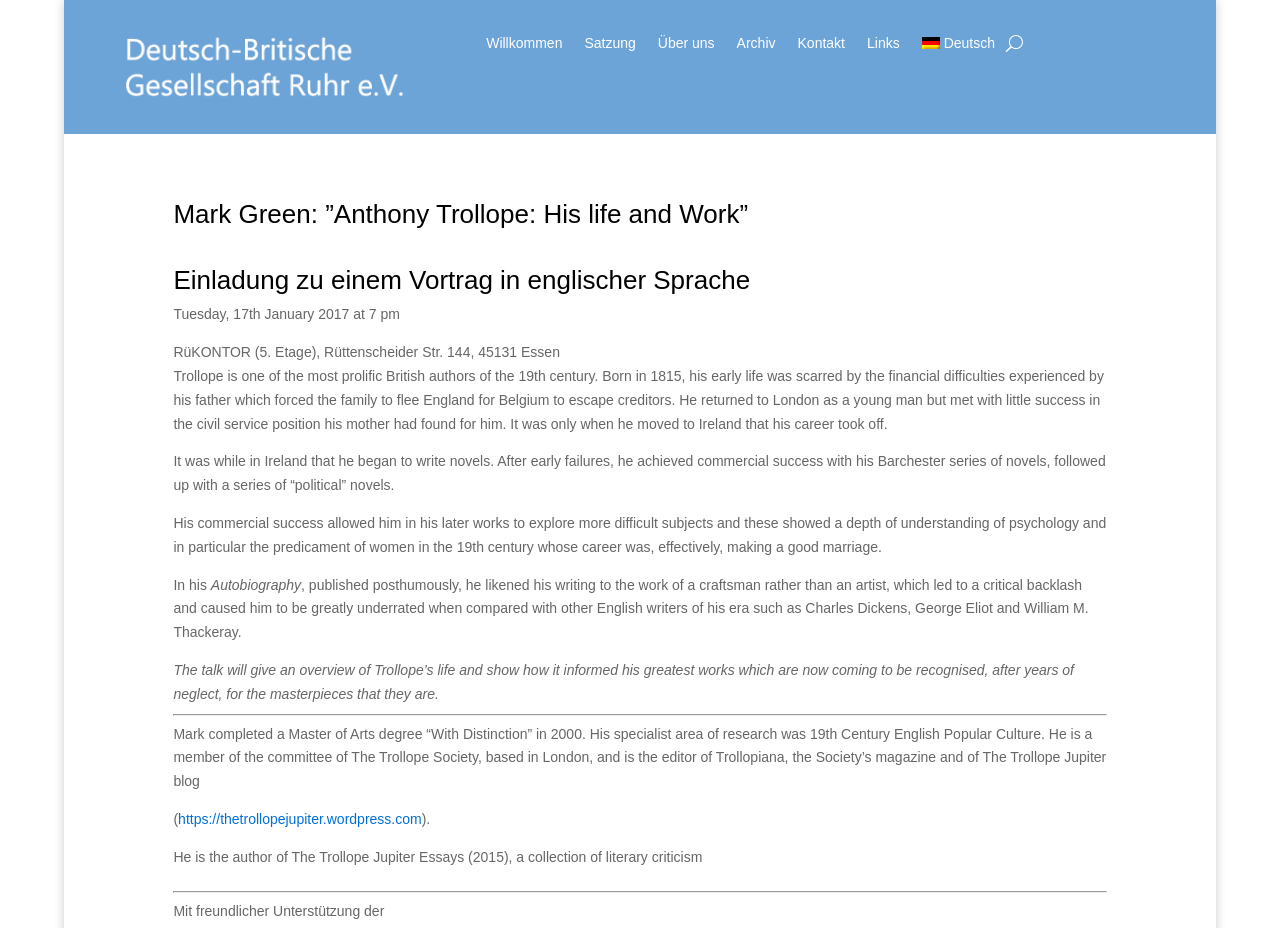Extract the bounding box coordinates for the UI element described as: "Links".

[0.677, 0.039, 0.703, 0.063]